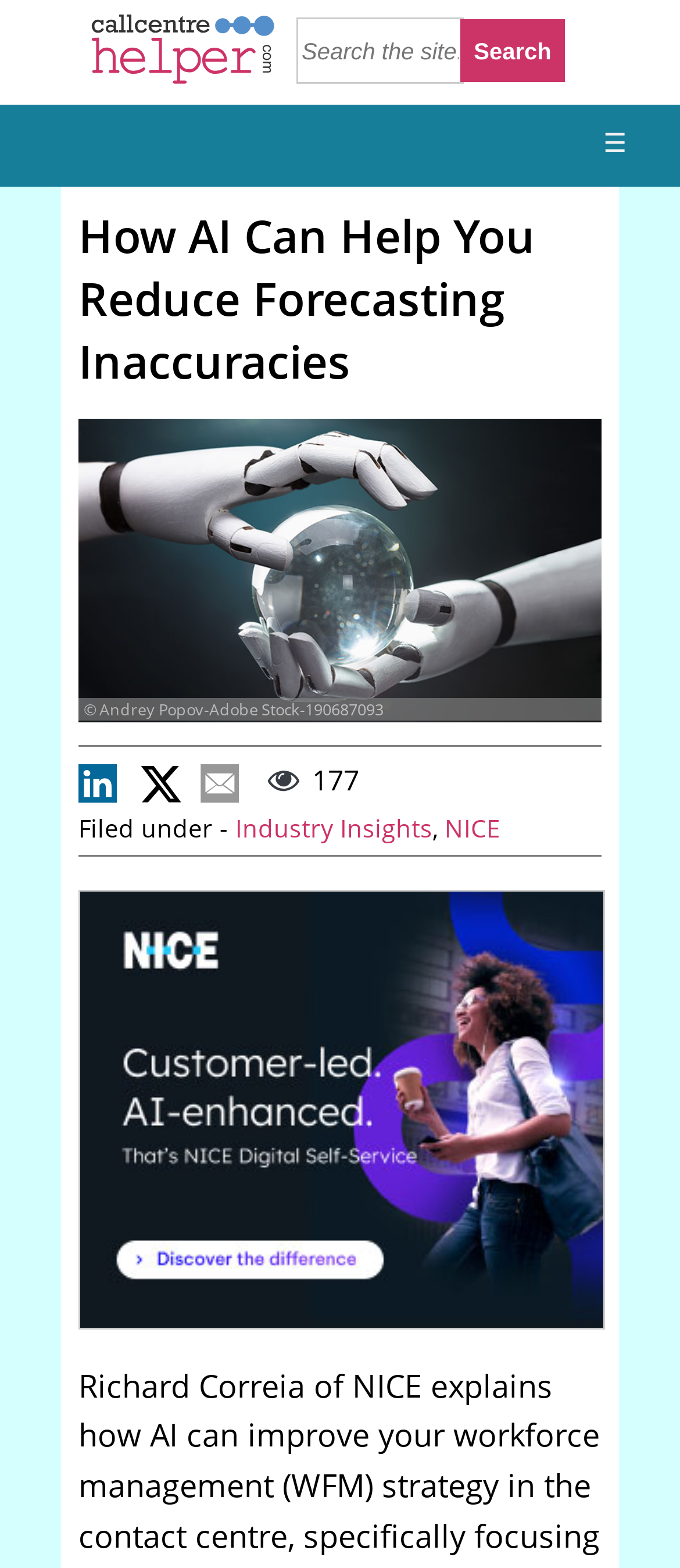What is the name of the AI box mentioned in the article?
Provide a thorough and detailed answer to the question.

The name of the AI box can be determined by looking at the link 'NICE Customer Led AI Box' at the bottom of the page, which suggests that the article is discussing a specific AI box product or solution.